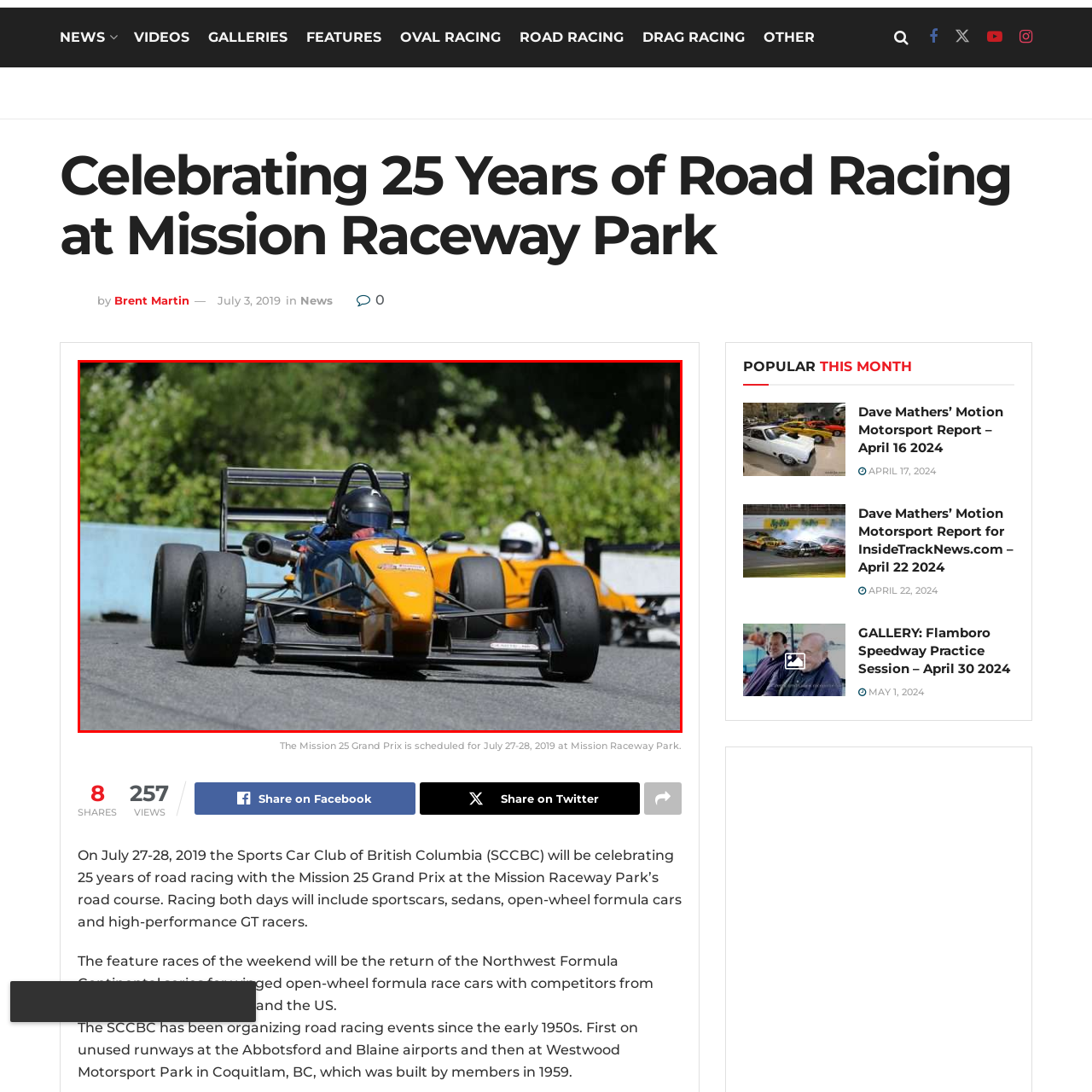Direct your attention to the segment of the image enclosed by the red boundary and answer the ensuing question in detail: What is the color of the track's barrier?

The caption states that the scene is set against a backdrop of lush greenery, with the track's blue barrier contrasting sharply with the vehicles, indicating that the barrier is blue in color.